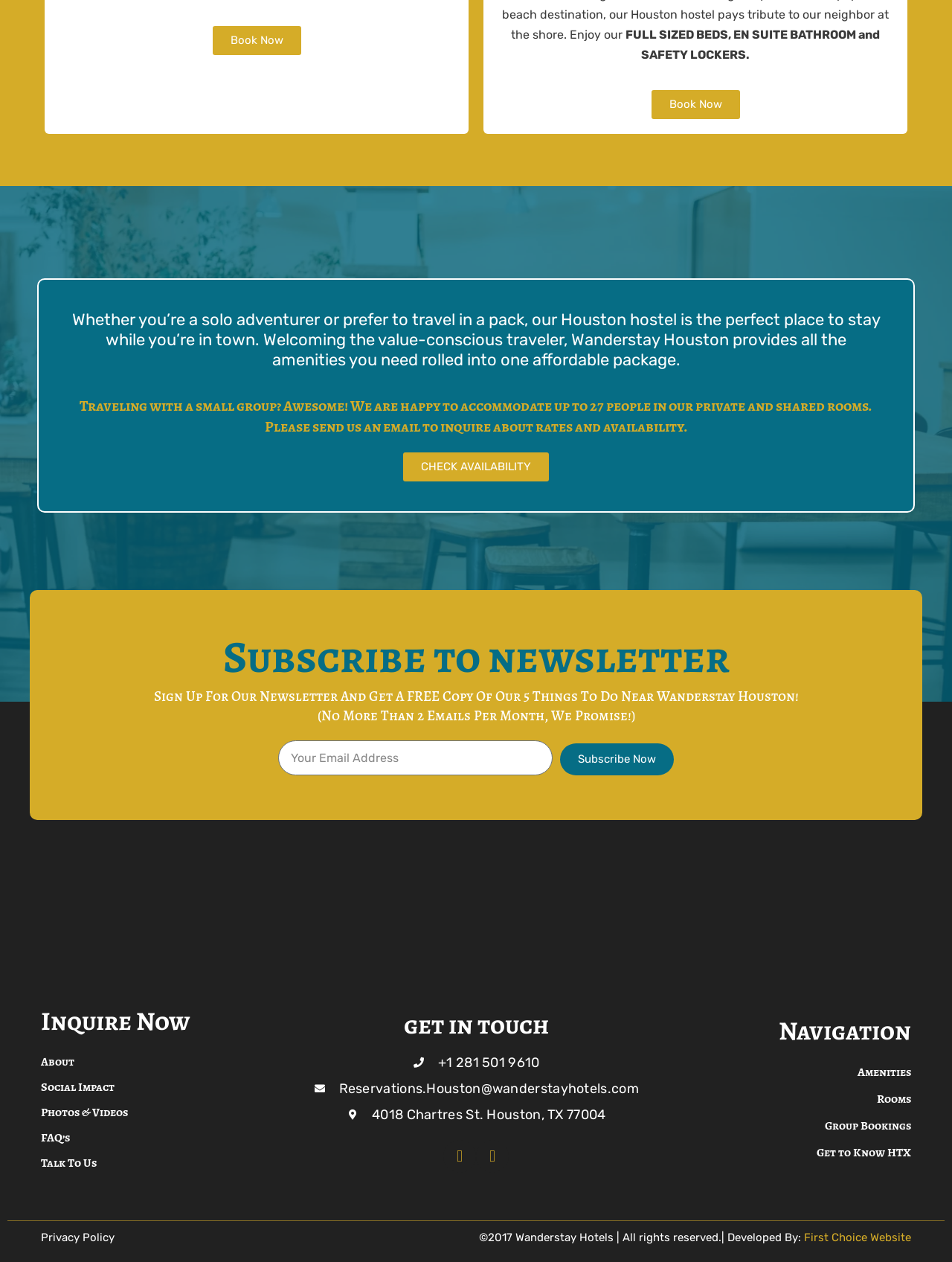Please provide the bounding box coordinates for the element that needs to be clicked to perform the following instruction: "Subscribe to the newsletter". The coordinates should be given as four float numbers between 0 and 1, i.e., [left, top, right, bottom].

[0.589, 0.589, 0.708, 0.614]